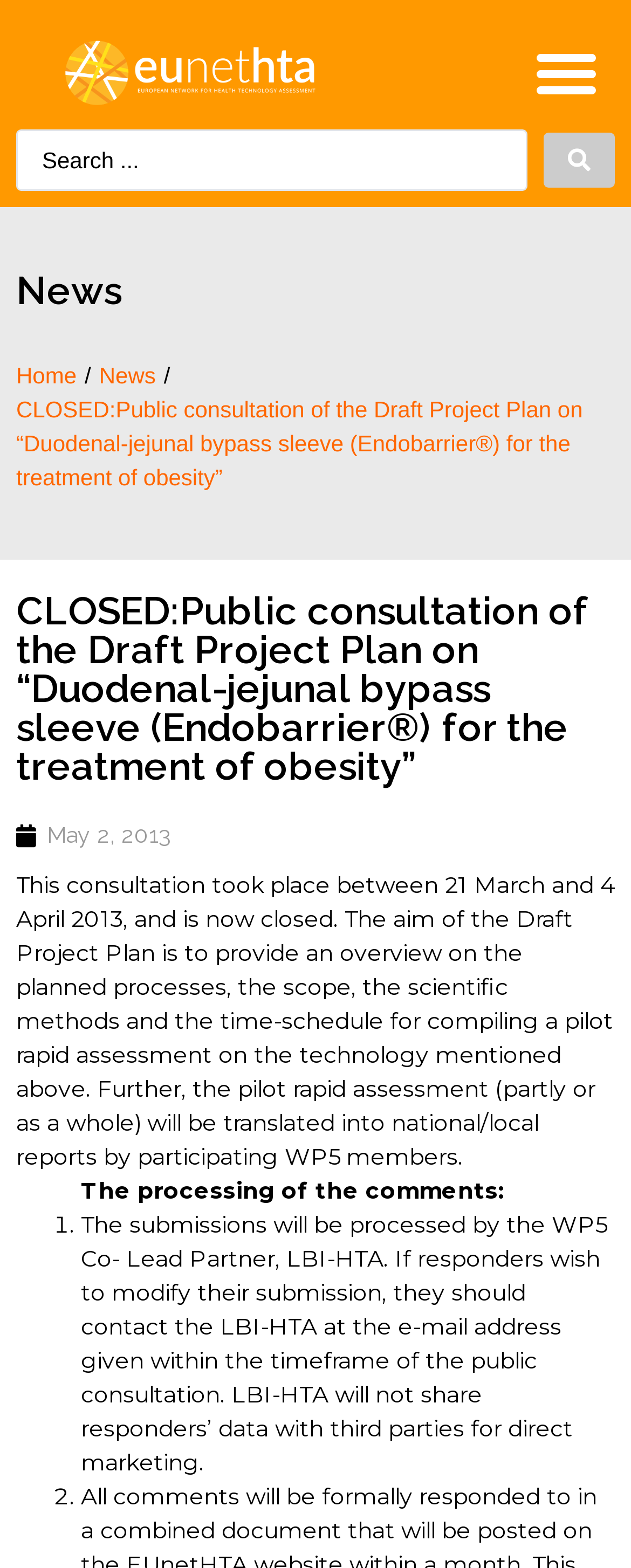What is the timeframe for modifying submissions?
Analyze the screenshot and provide a detailed answer to the question.

The timeframe for modifying submissions can be determined by reading the text on the webpage, which states 'If responders wish to modify their submission, they should contact the LBI-HTA at the e-mail address given within the timeframe of the public consultation.'